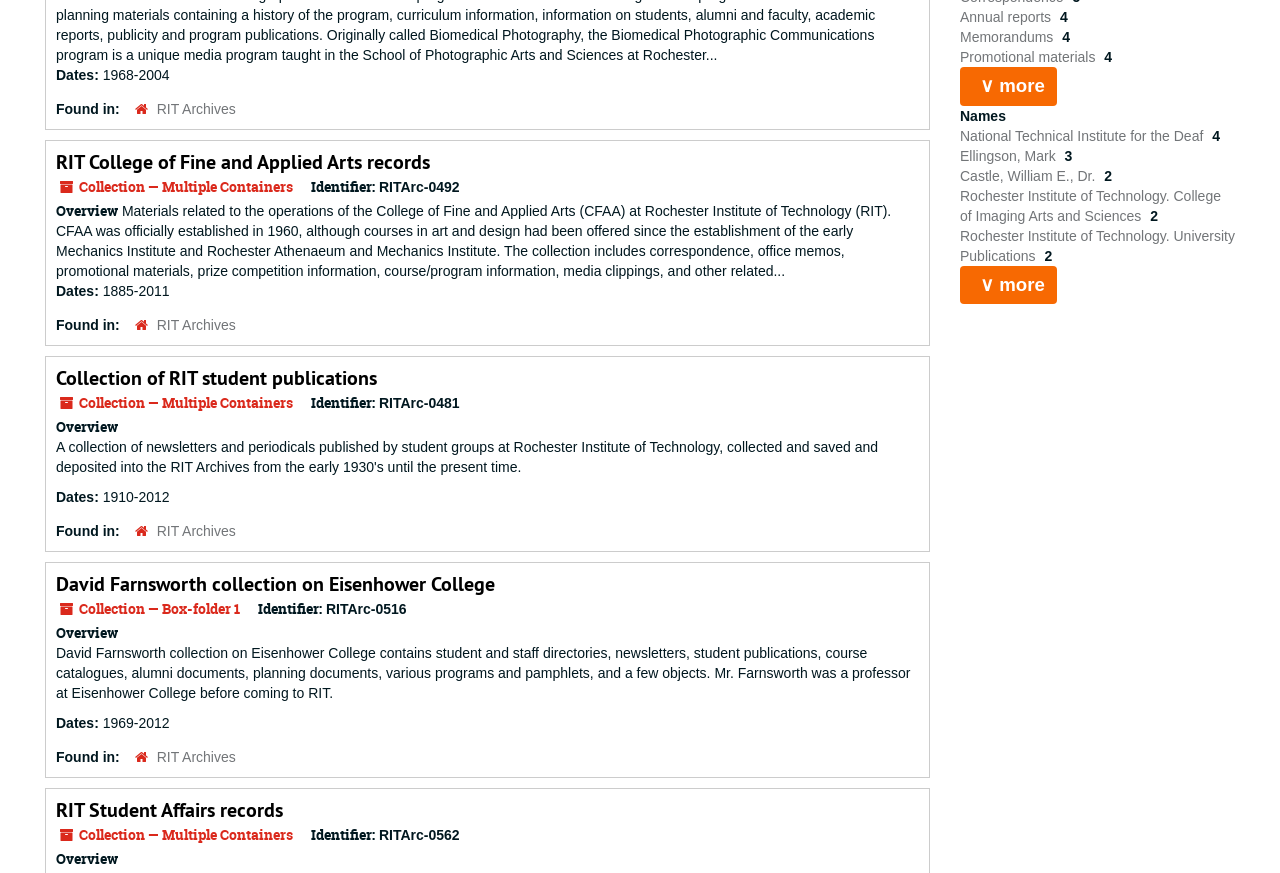Give the bounding box coordinates for the element described as: "RIT Student Affairs records".

[0.044, 0.913, 0.221, 0.943]